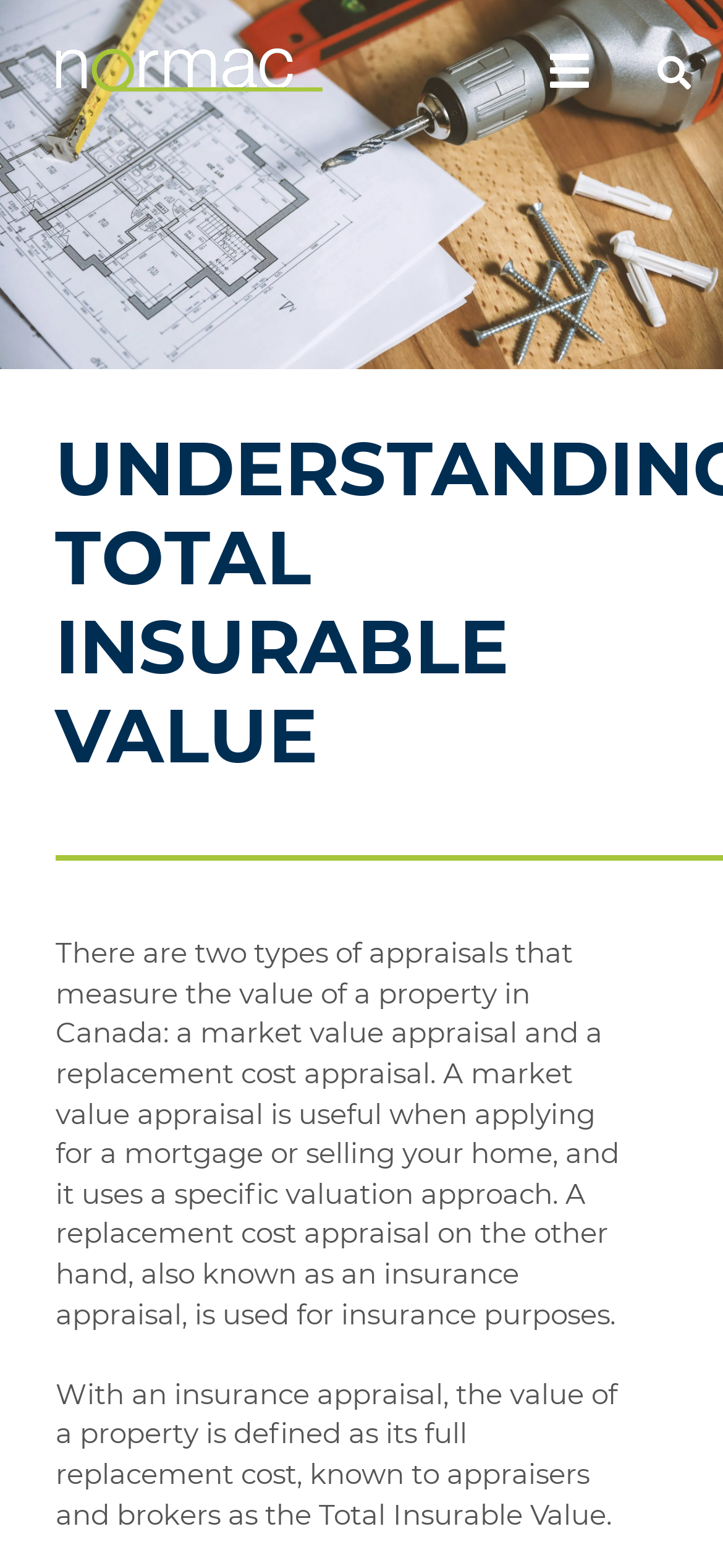Provide a one-word or one-phrase answer to the question:
Is there a search function on the webpage?

Yes